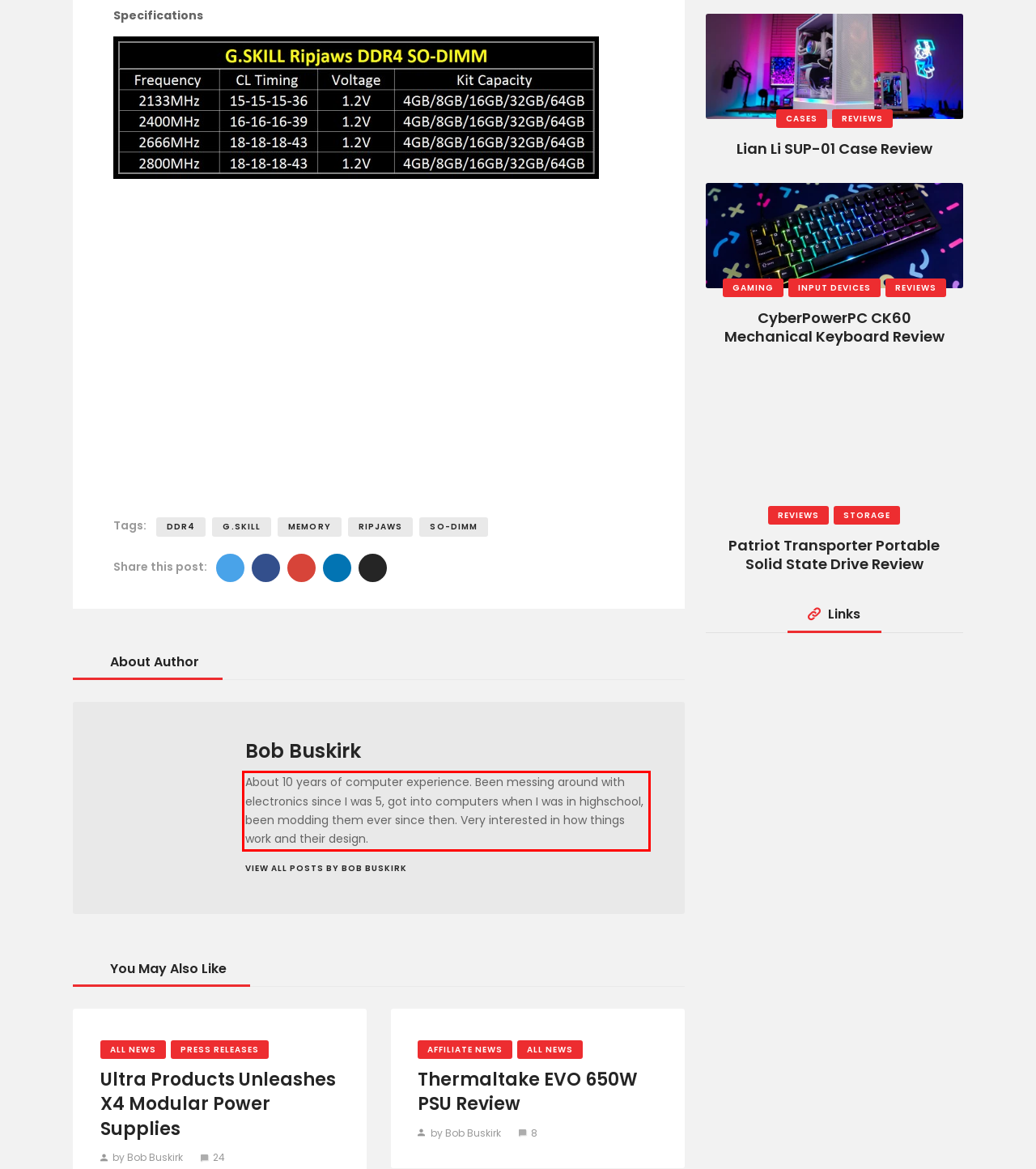Analyze the screenshot of a webpage where a red rectangle is bounding a UI element. Extract and generate the text content within this red bounding box.

About 10 years of computer experience. Been messing around with electronics since I was 5, got into computers when I was in highschool, been modding them ever since then. Very interested in how things work and their design.